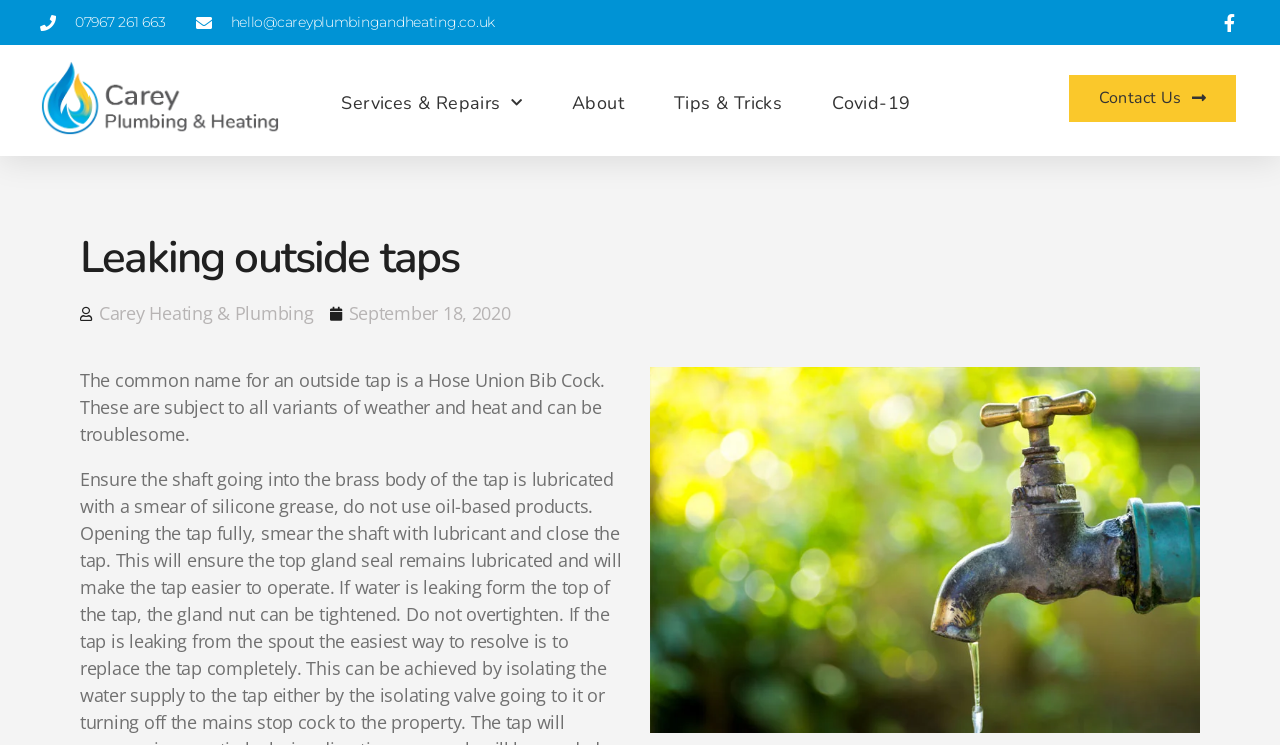What is the date mentioned on the webpage?
Relying on the image, give a concise answer in one word or a brief phrase.

September 18, 2020